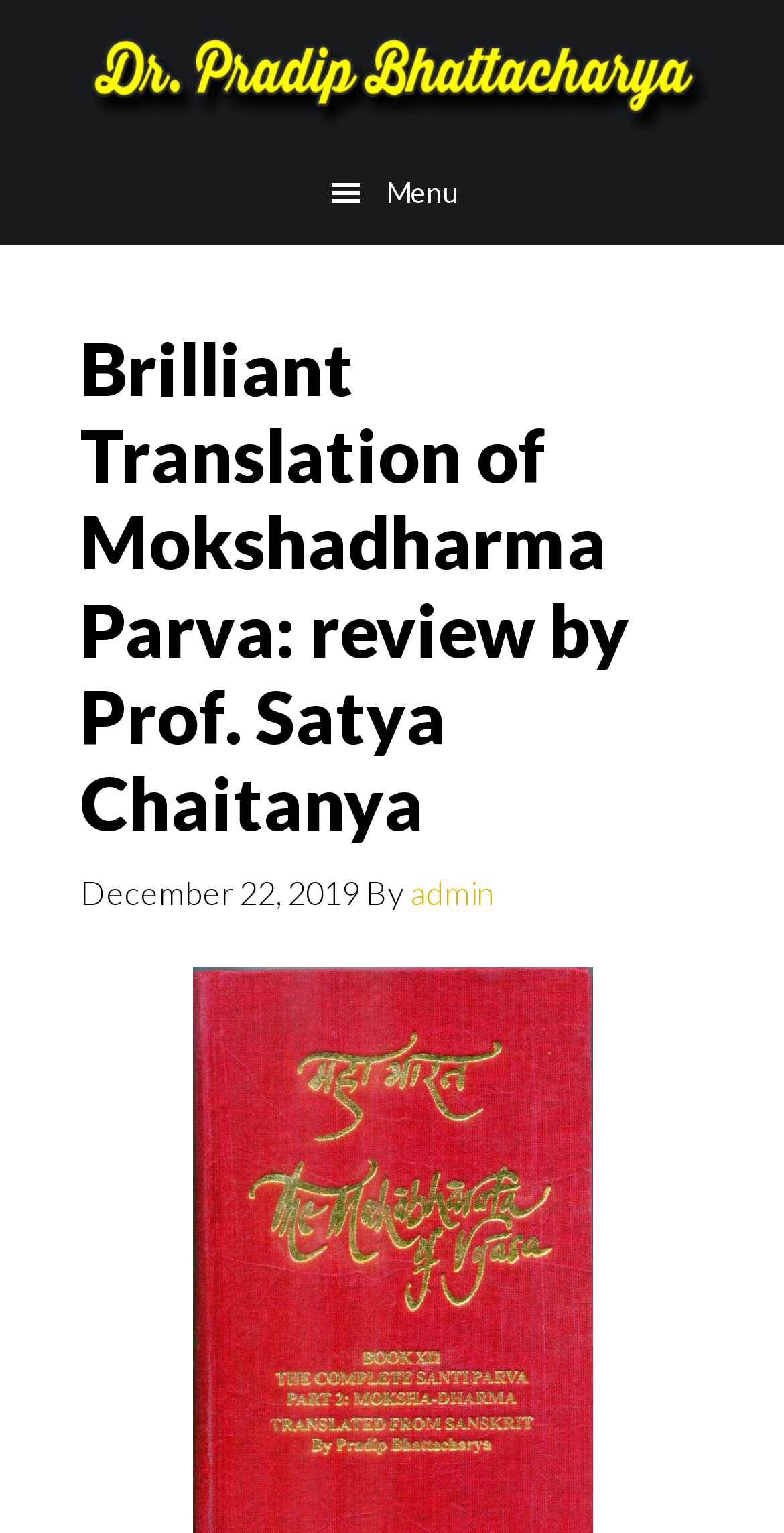Are there any links to skip to specific sections?
Respond to the question with a single word or phrase according to the image.

Yes